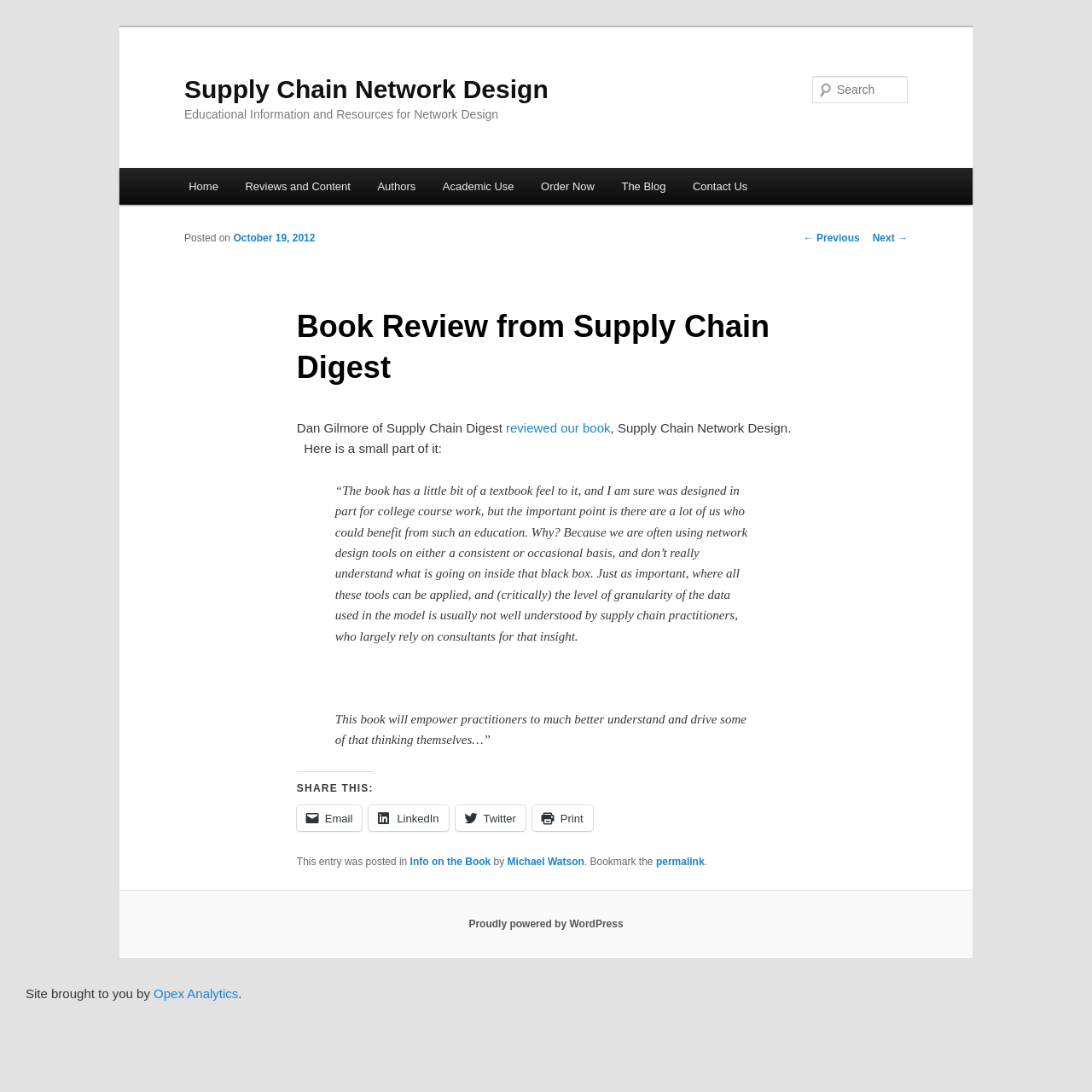Answer the question briefly using a single word or phrase: 
How many social media sharing options are available?

4